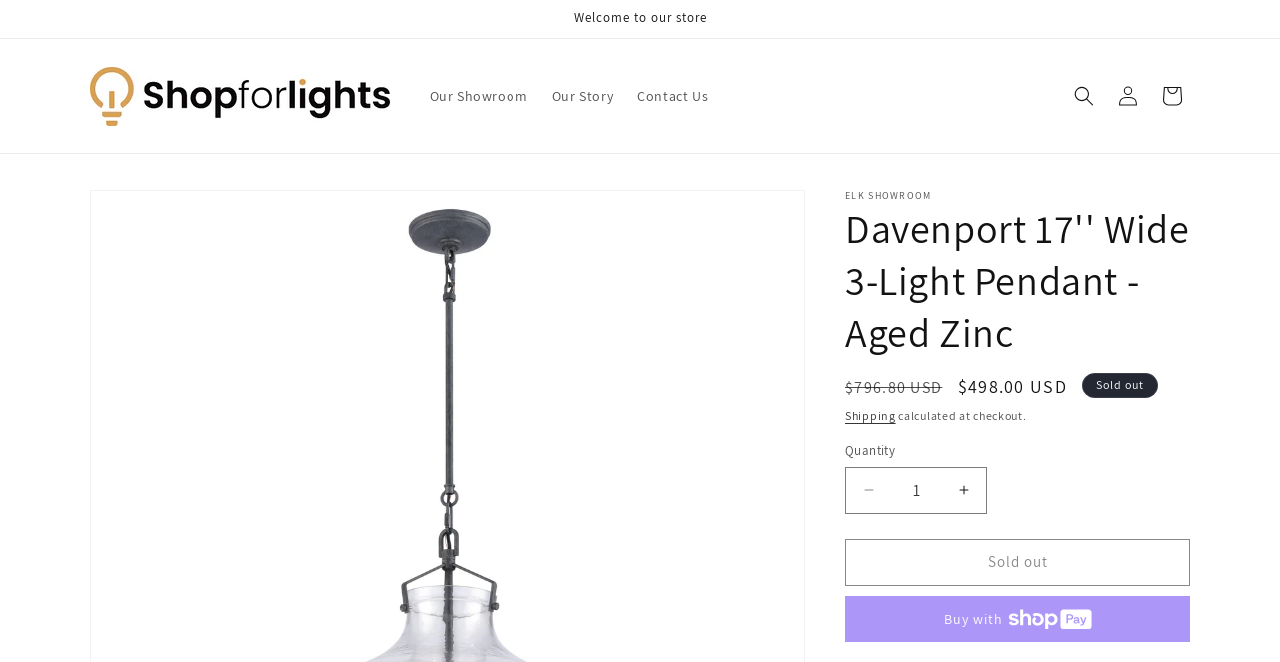Identify and extract the heading text of the webpage.

Davenport 17'' Wide 3-Light Pendant - Aged Zinc